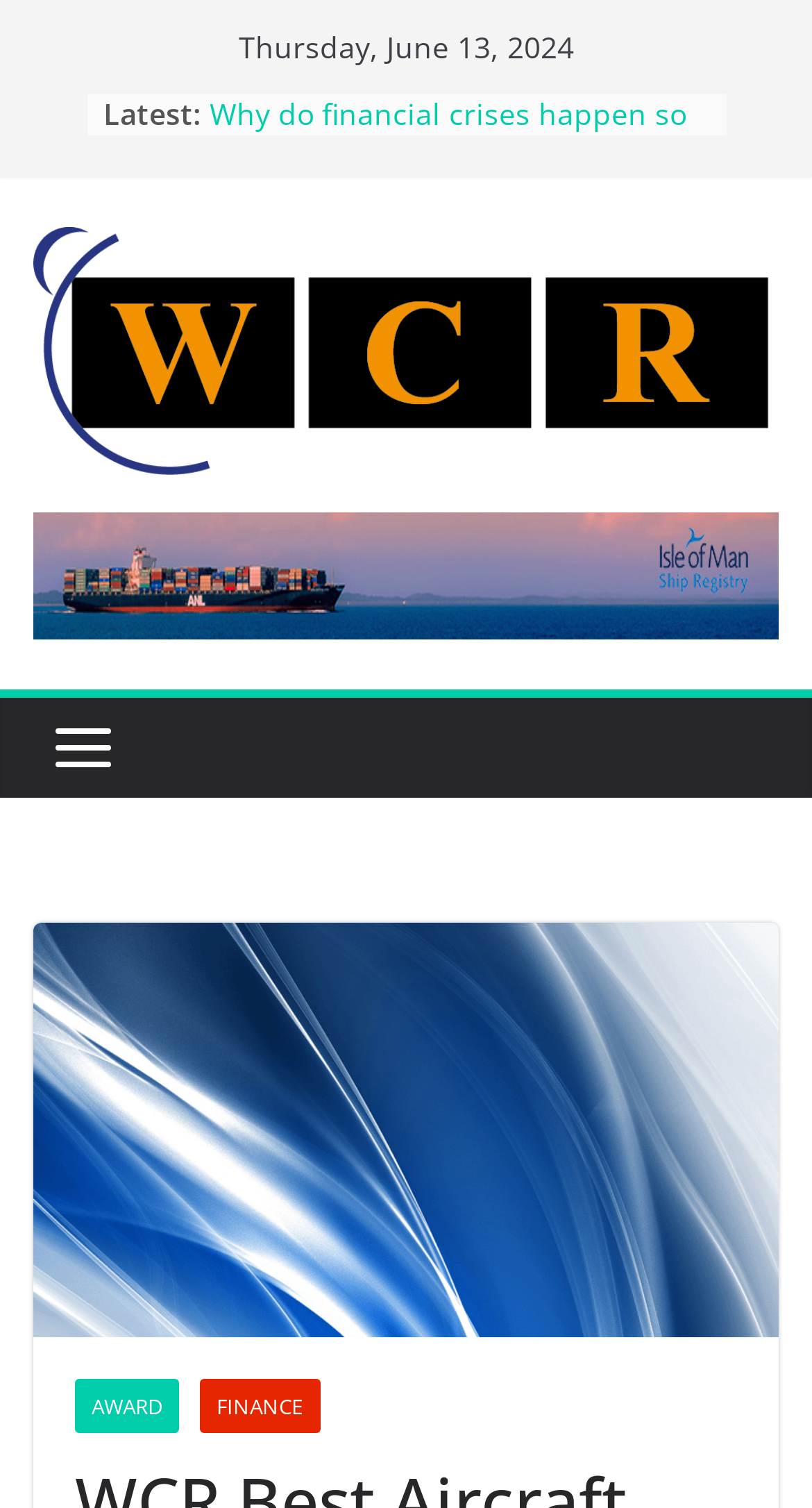What are the two categories displayed at the bottom of the webpage?
Answer with a single word or phrase by referring to the visual content.

AWARD, FINANCE